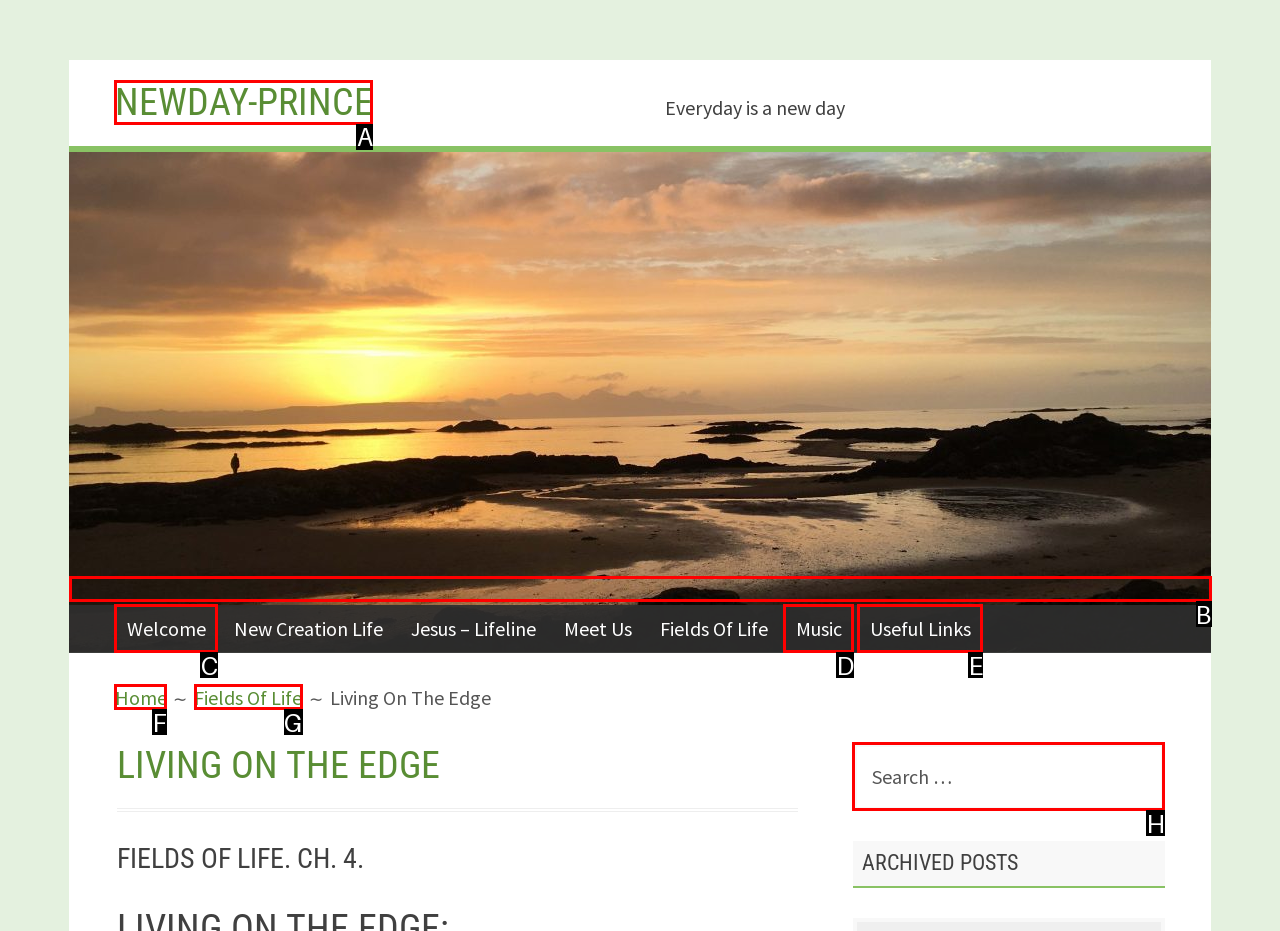Determine which HTML element I should select to execute the task: Search for something
Reply with the corresponding option's letter from the given choices directly.

H